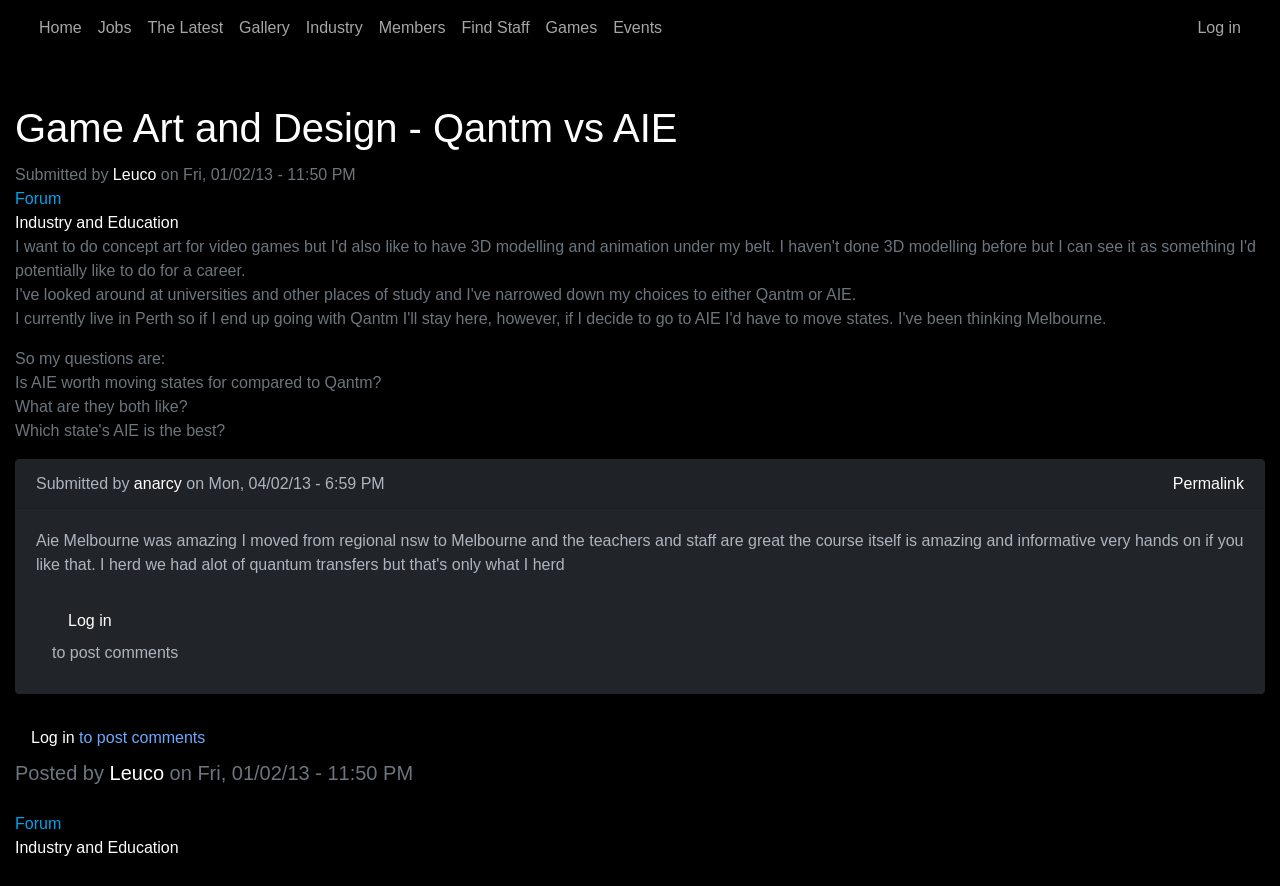Please identify the bounding box coordinates of the clickable area that will allow you to execute the instruction: "Click on the 'Home' link".

[0.024, 0.009, 0.07, 0.054]